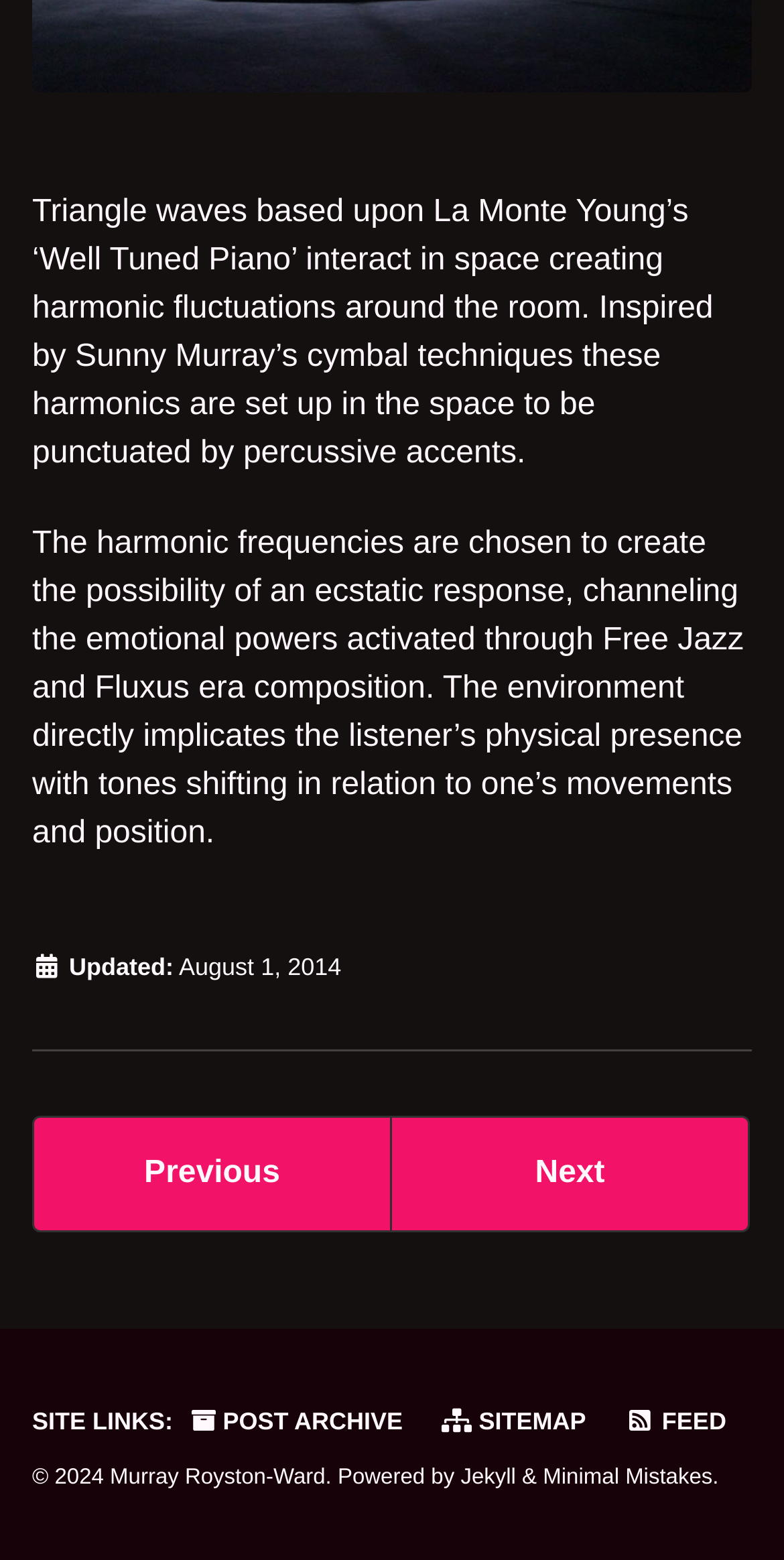What is the purpose of the harmonic frequencies?
Please provide a full and detailed response to the question.

I found the purpose of the harmonic frequencies by reading the second paragraph of text on the webpage, which states that 'The harmonic frequencies are chosen to create the possibility of an ecstatic response...'.